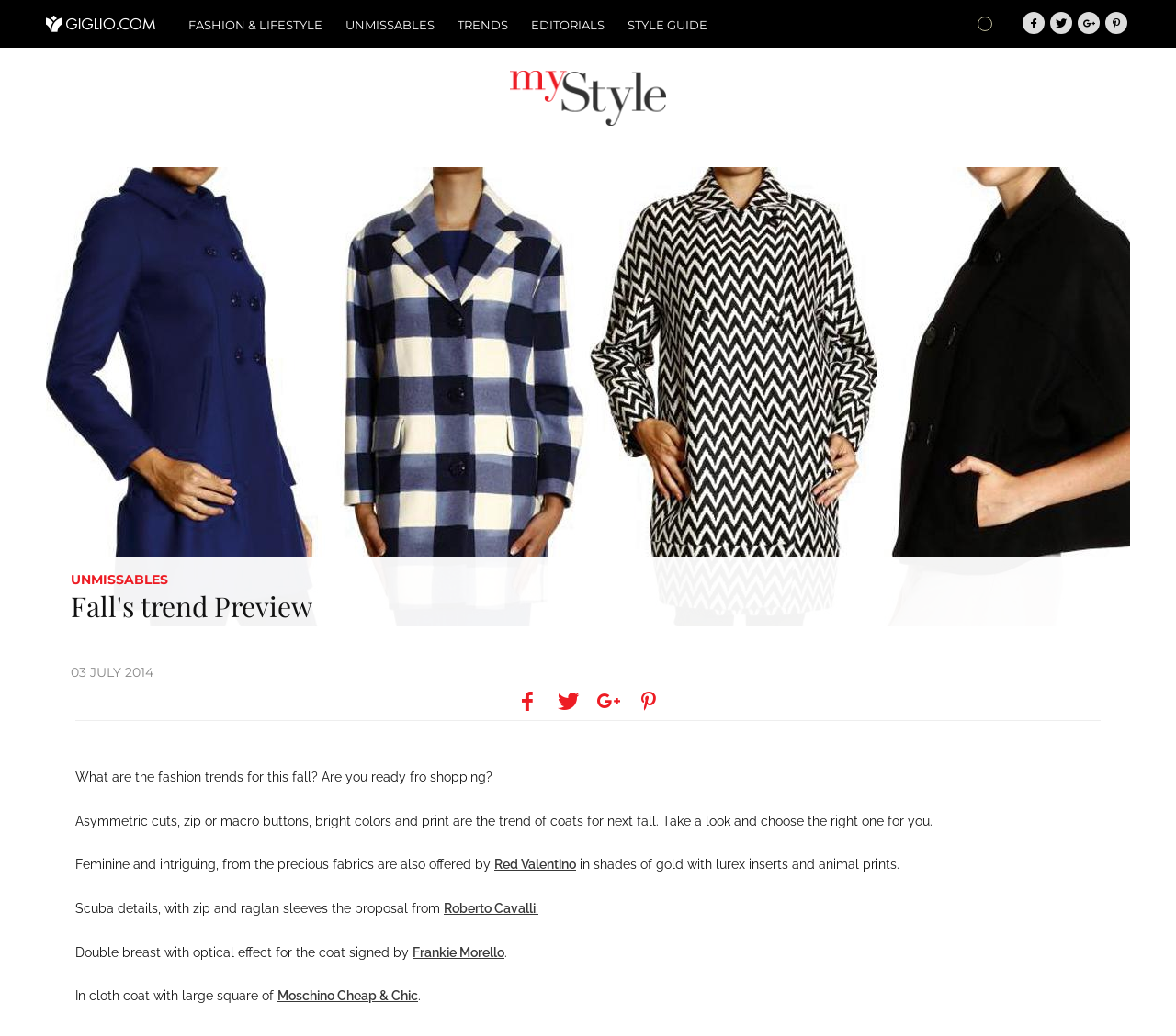Specify the bounding box coordinates of the element's area that should be clicked to execute the given instruction: "Click on FASHION & LIFESTYLE". The coordinates should be four float numbers between 0 and 1, i.e., [left, top, right, bottom].

[0.16, 0.018, 0.274, 0.03]